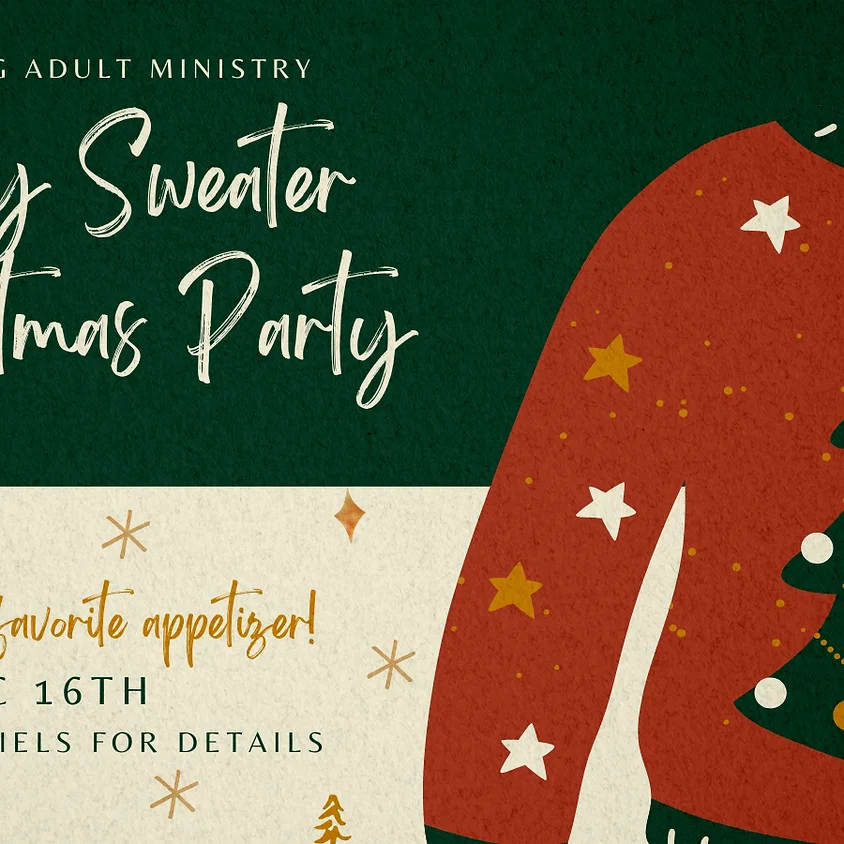What is encouraged to be brought to the event?
Using the information presented in the image, please offer a detailed response to the question.

A playful message beneath the sweater illustration invites attendees to bring their favorite appetizer, making the event more engaging and interactive for the participants.